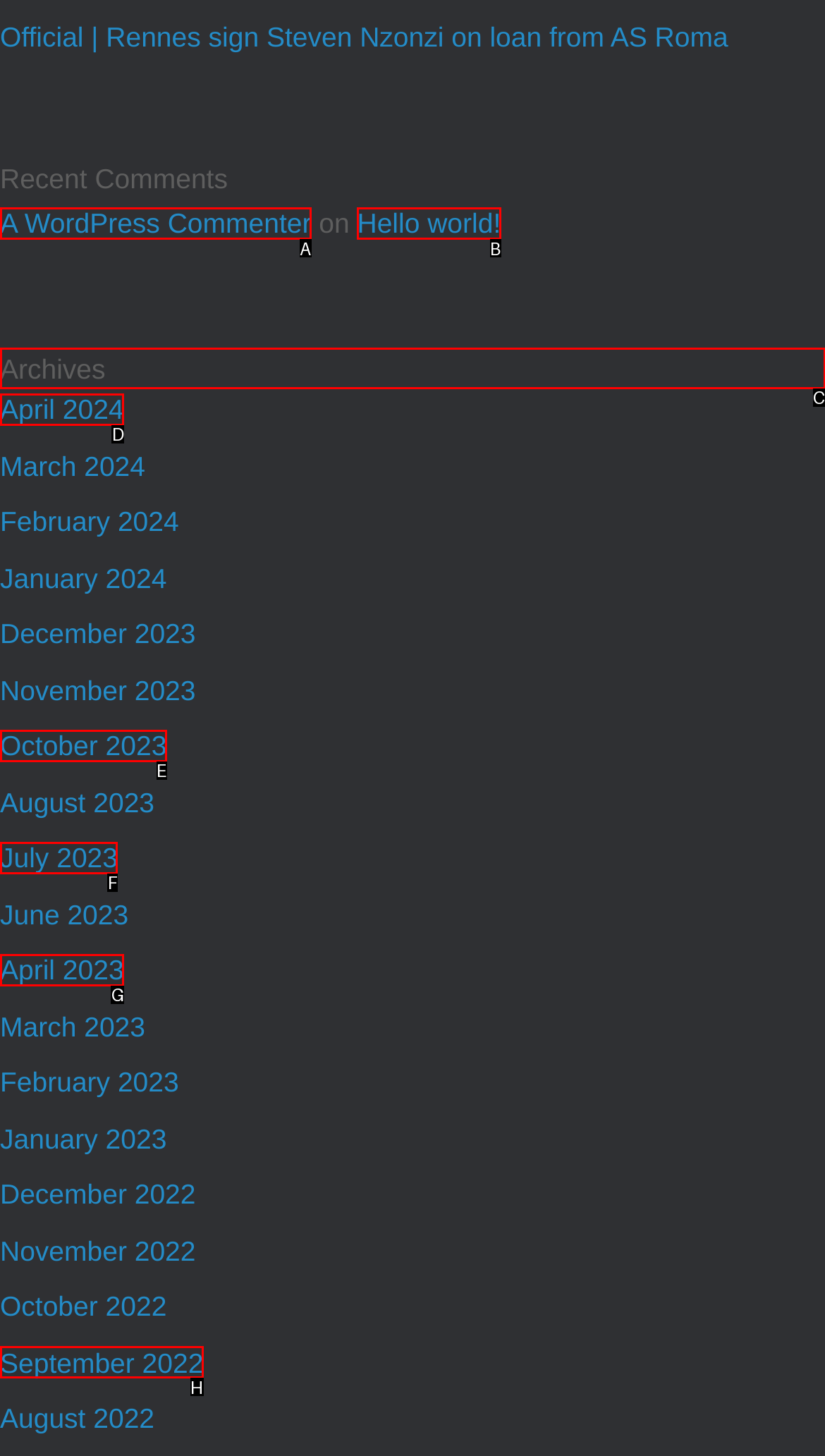Identify the correct UI element to click for this instruction: Visit the archives
Respond with the appropriate option's letter from the provided choices directly.

C